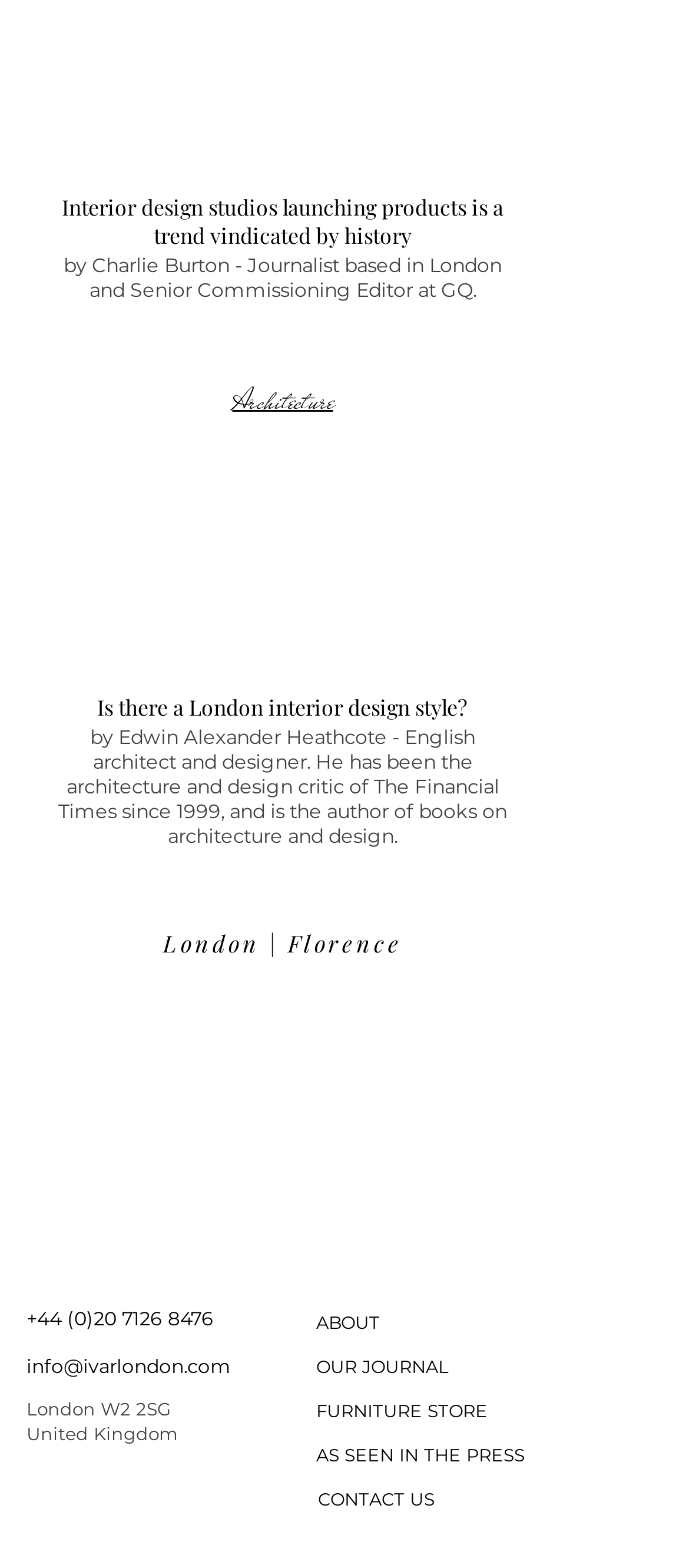Using the description "AS SEEN IN THE PRESS", locate and provide the bounding box of the UI element.

[0.459, 0.925, 0.762, 0.953]